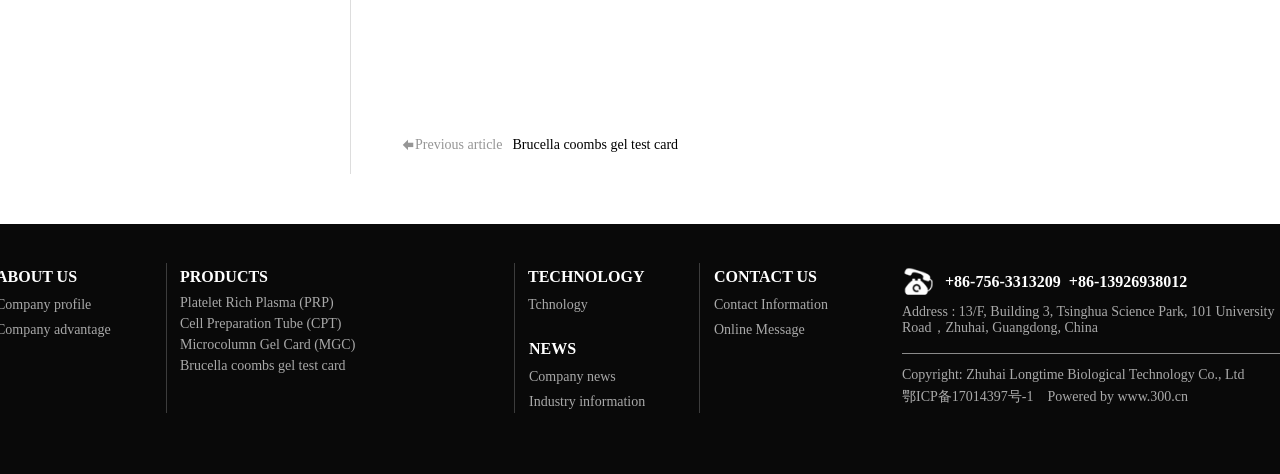Locate the bounding box coordinates of the UI element described by: "Brucella coombs gel test card". The bounding box coordinates should consist of four float numbers between 0 and 1, i.e., [left, top, right, bottom].

[0.141, 0.755, 0.27, 0.786]